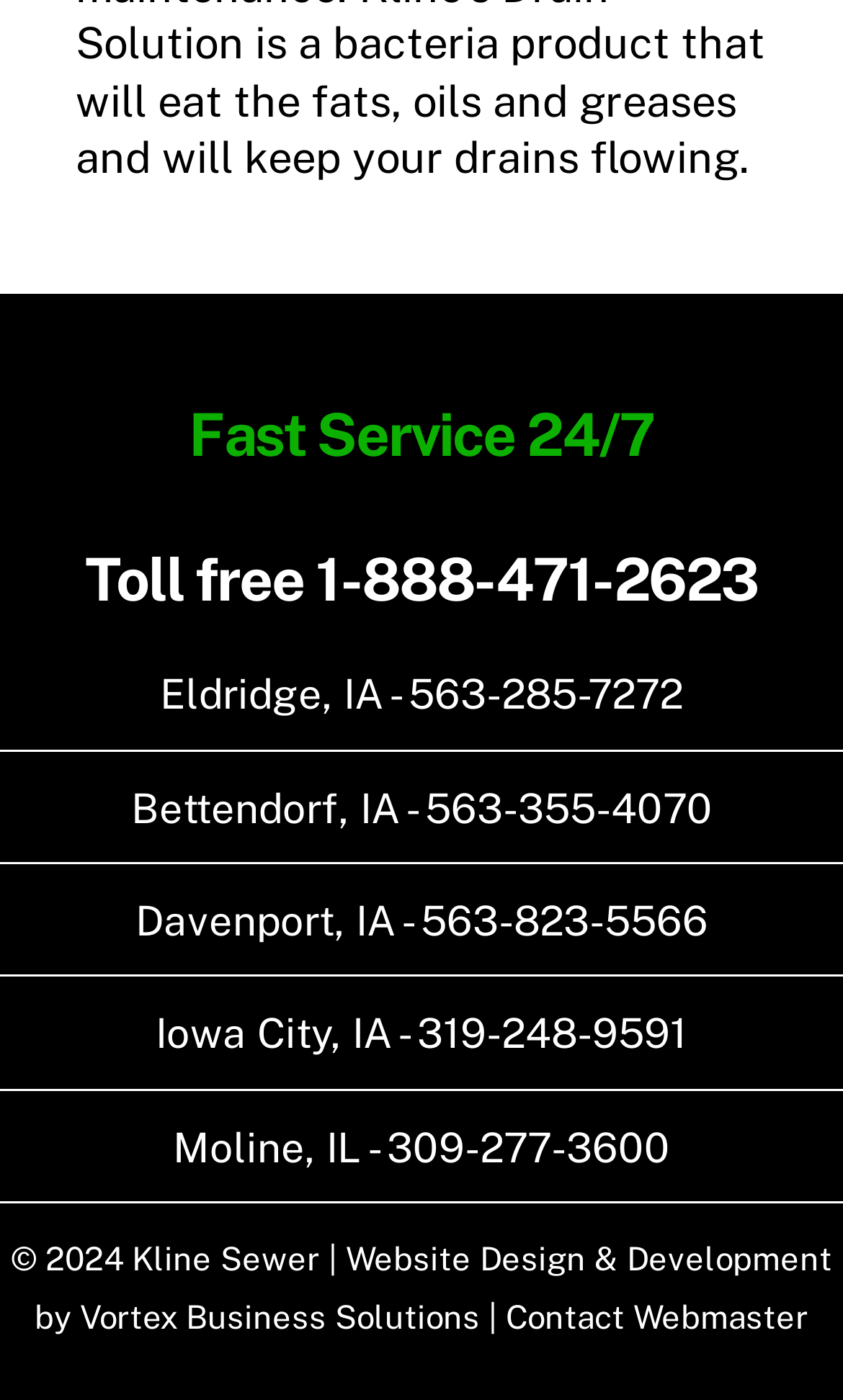Please determine the bounding box coordinates for the UI element described here. Use the format (top-left x, top-left y, bottom-right x, bottom-right y) with values bounded between 0 and 1: Contact Webmaster

[0.6, 0.927, 0.959, 0.953]